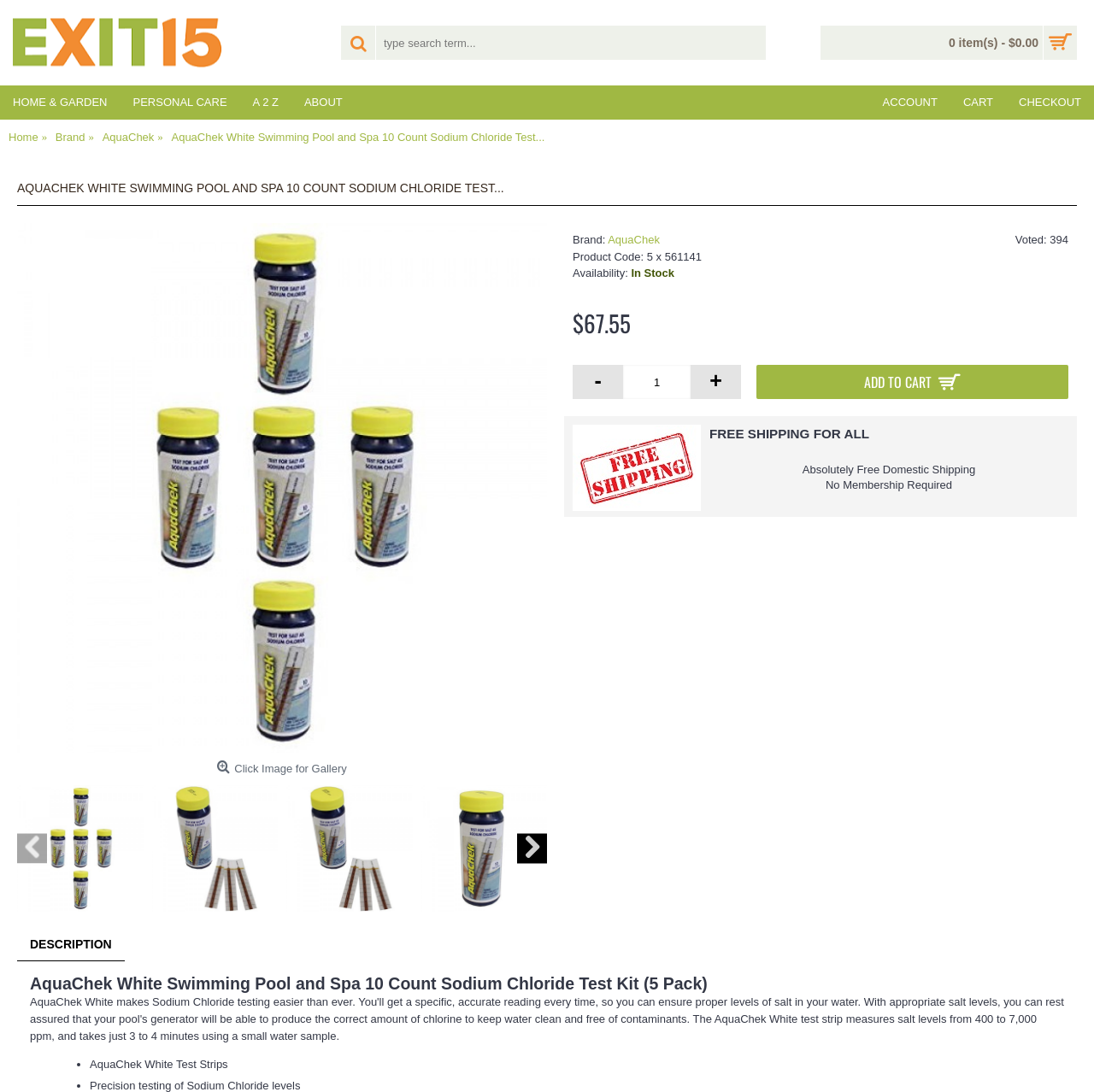What is the brand of the product?
Refer to the screenshot and deliver a thorough answer to the question presented.

I determined the brand of the product by looking at the link 'AquaChek' under the 'Brand:' label, which is located near the product image.